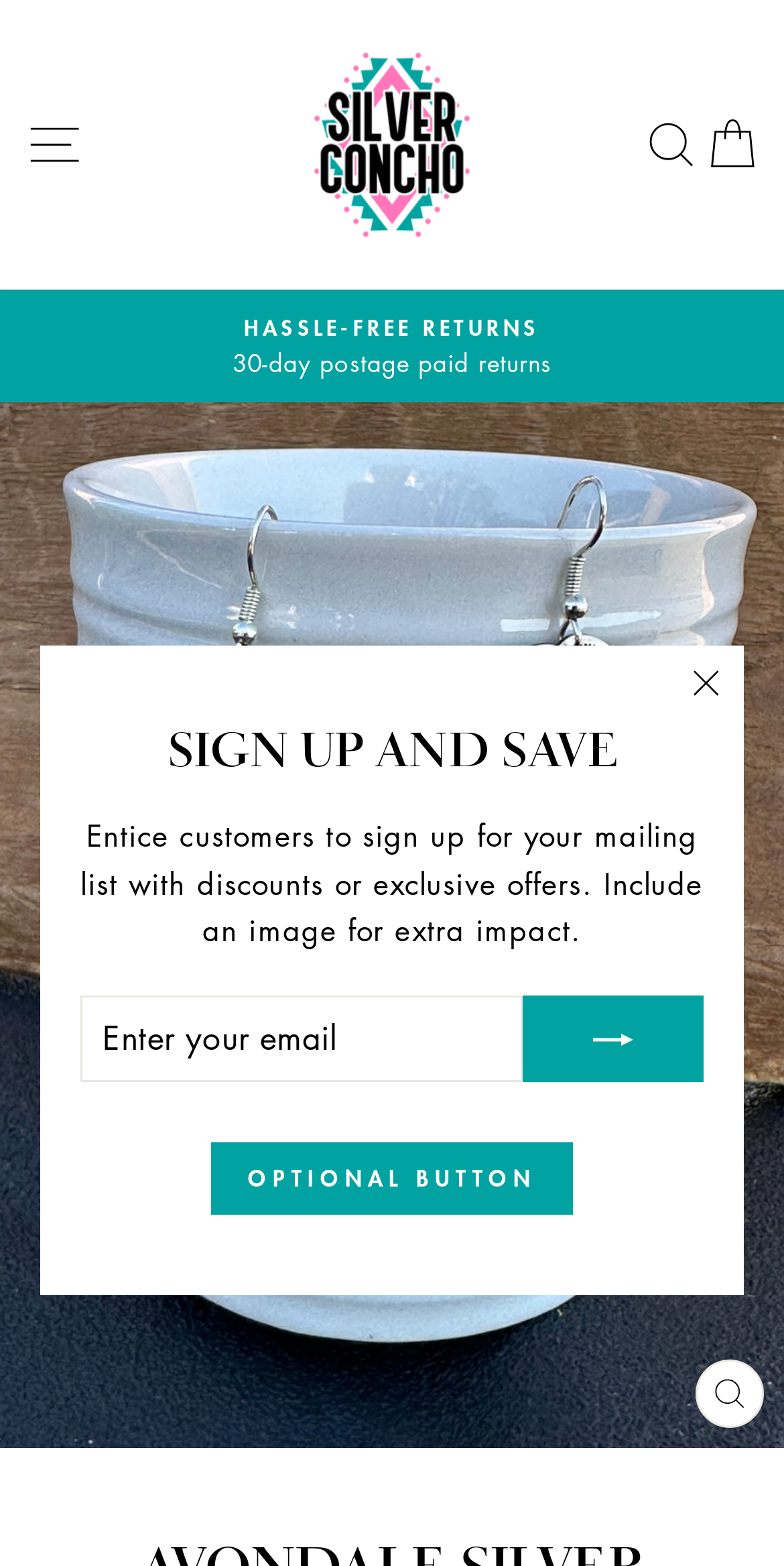Identify the bounding box for the given UI element using the description provided. Coordinates should be in the format (top-left x, top-left y, bottom-right x, bottom-right y) and must be between 0 and 1. Here is the description: Cart

[0.888, 0.064, 0.976, 0.121]